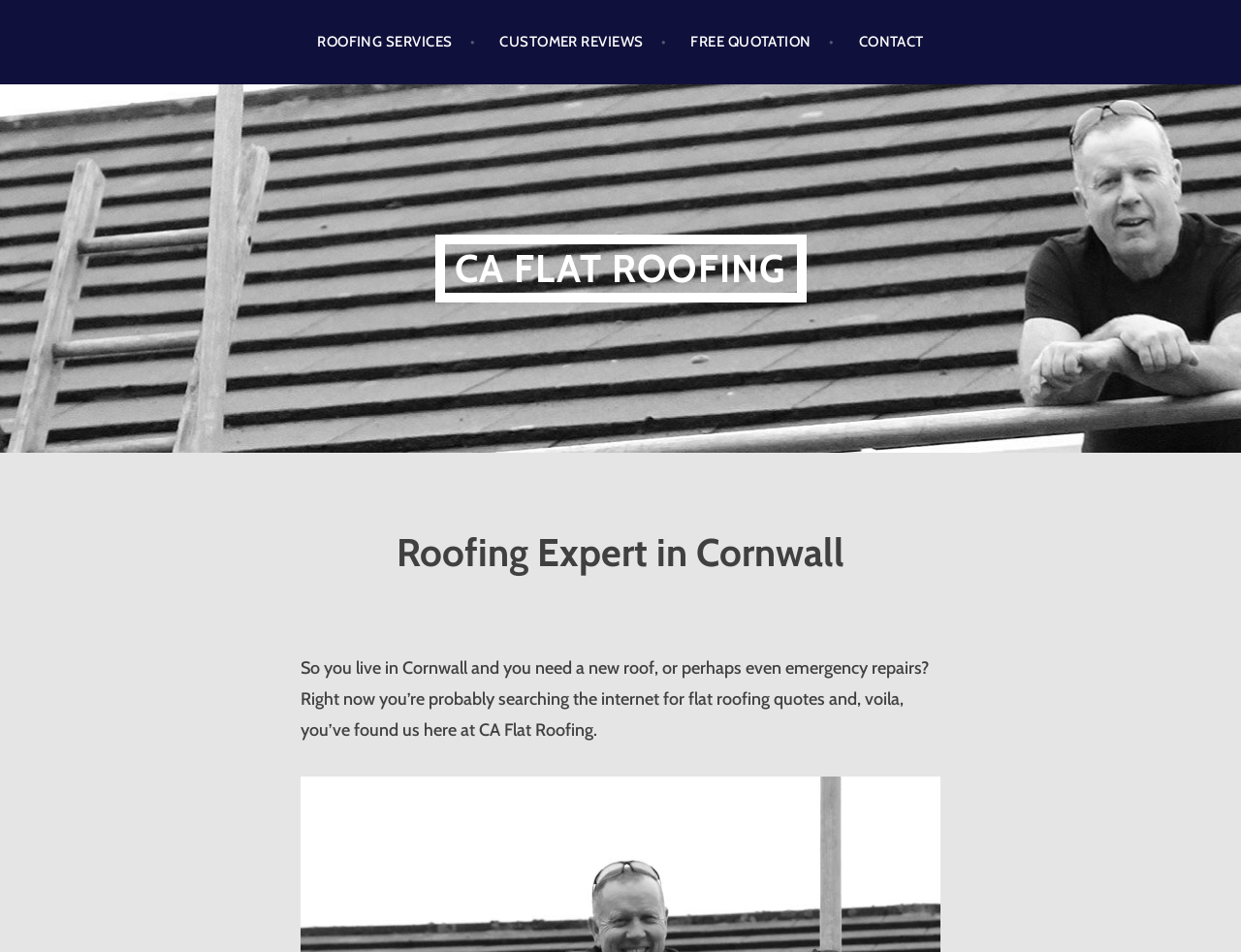Identify and extract the heading text of the webpage.

CA FLAT ROOFING